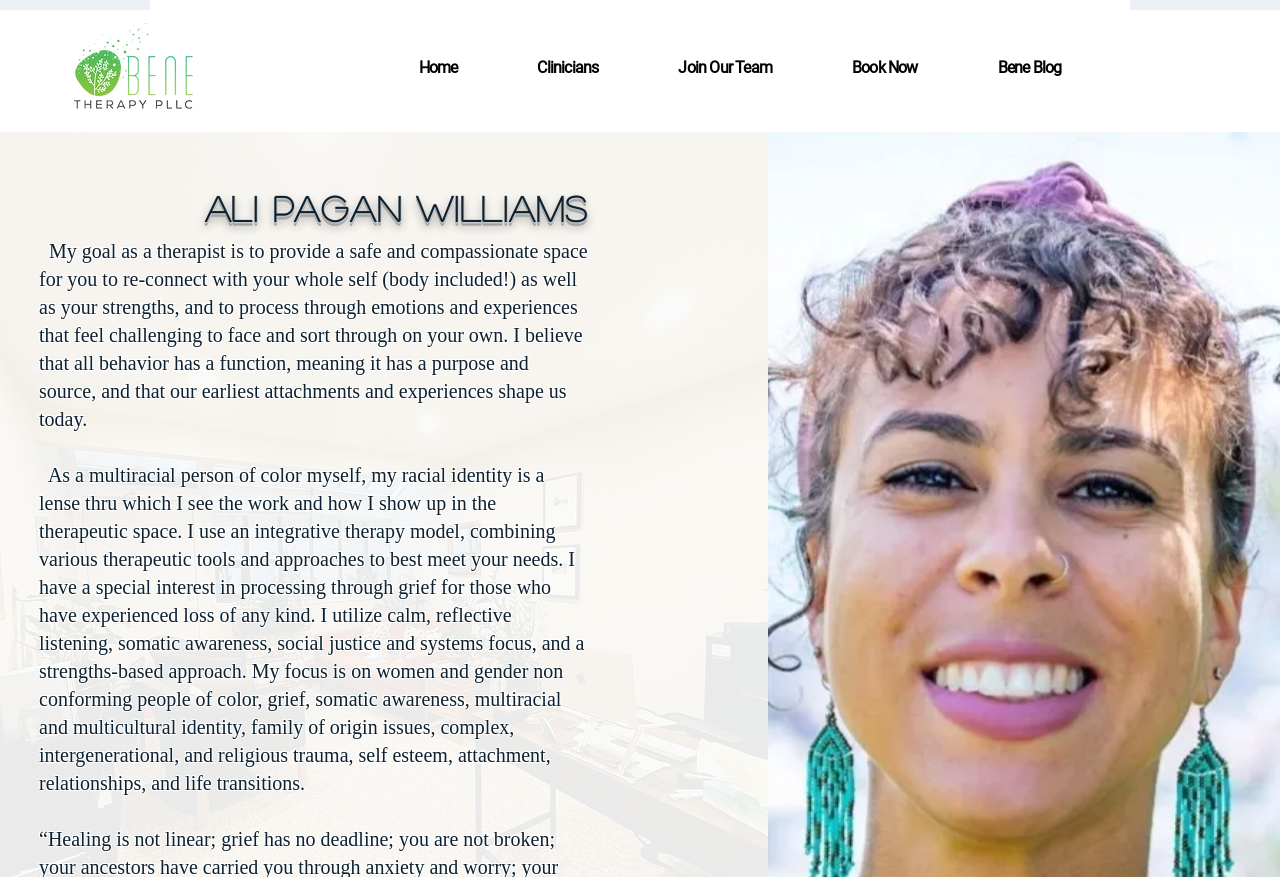Provide the bounding box coordinates of the HTML element this sentence describes: "Home". The bounding box coordinates consist of four float numbers between 0 and 1, i.e., [left, top, right, bottom].

[0.299, 0.06, 0.385, 0.095]